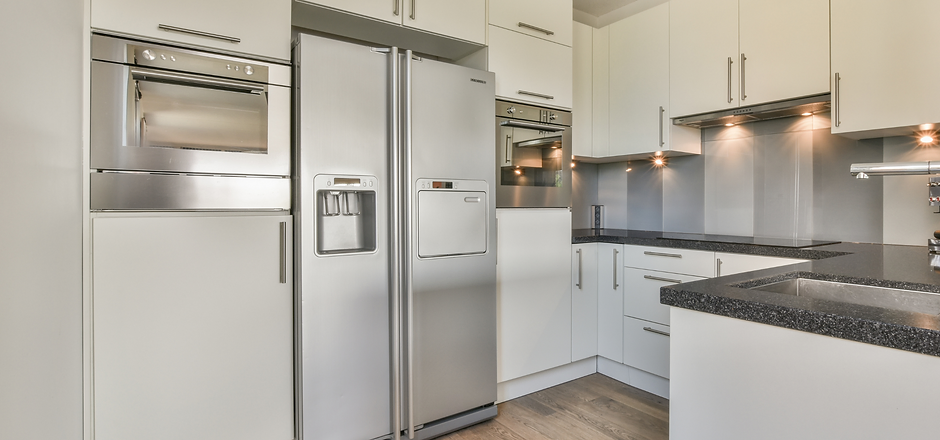Give a one-word or one-phrase response to the question: 
What is the specialty of REWIND APPLIANCE REPAIRS?

Appliance repairs and services